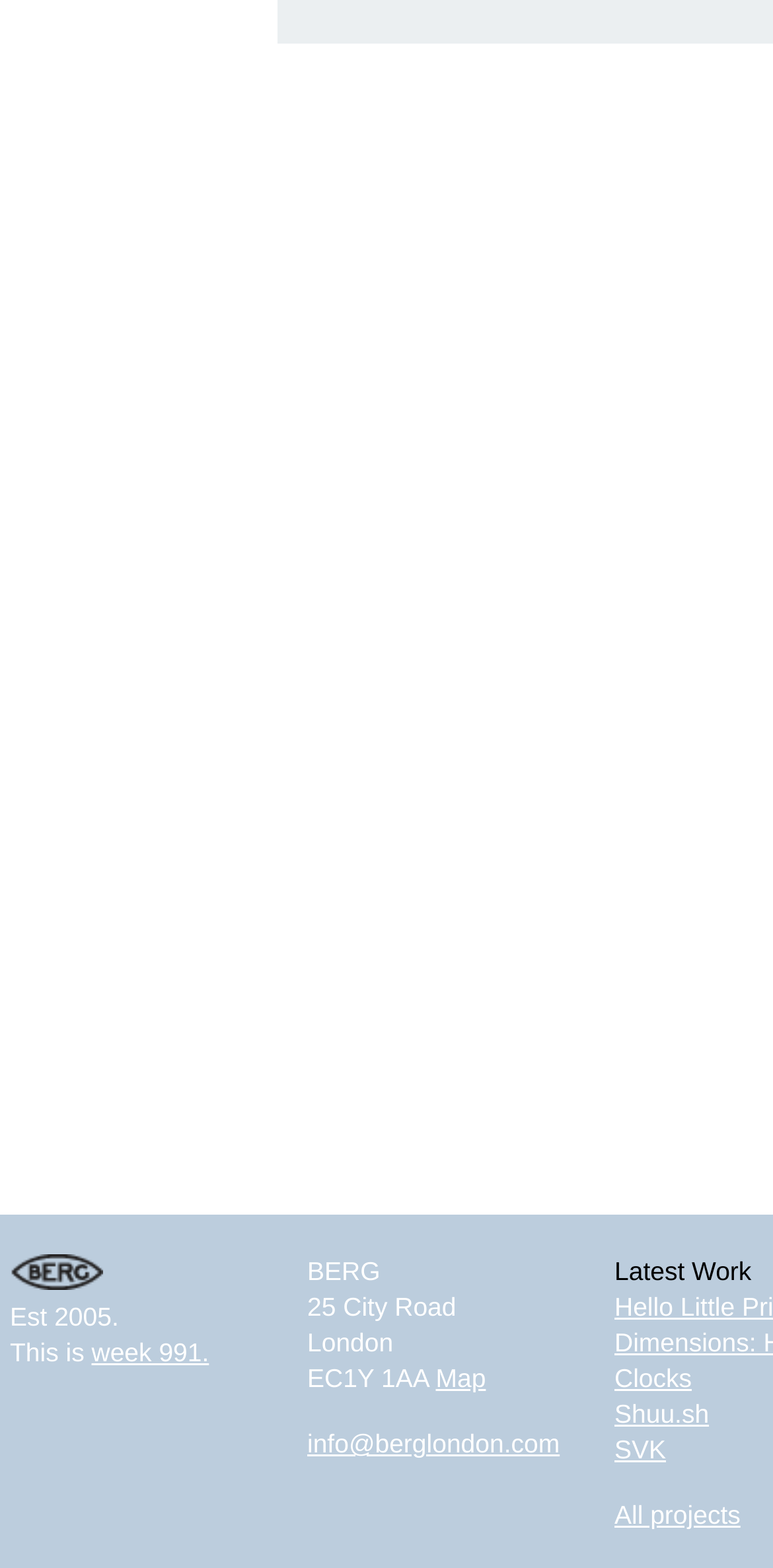Use the details in the image to answer the question thoroughly: 
What is the city where the company is located?

The city where the company is located can be found in the address section of the webpage, where it says '25 City Road, London, EC1Y 1AA'.